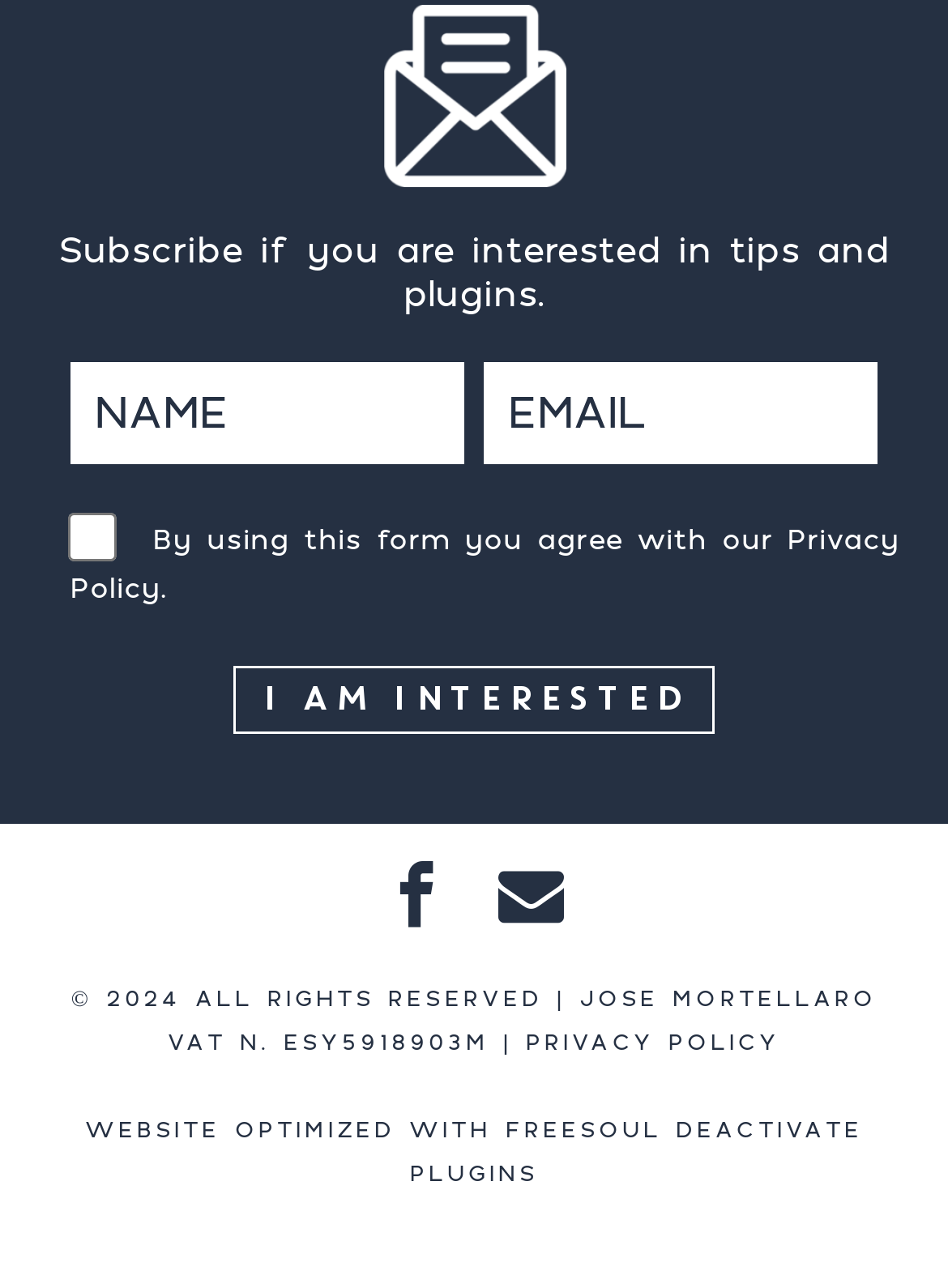Utilize the information from the image to answer the question in detail:
What is the purpose of the form on the webpage?

The purpose of the form is inferred from the generic element 'Nesletter subscription' which is a parent element of the textboxes for 'NAME' and 'EMAIL', and the 'Subscribe to newsletter' button.